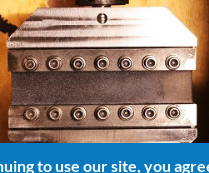What type of testing is being performed?
Based on the screenshot, give a detailed explanation to answer the question.

The caption states that the equipment is utilized in planar tension testing, allowing for precise measurement of material behavior under stress, specifically for materials like silicone rubber.